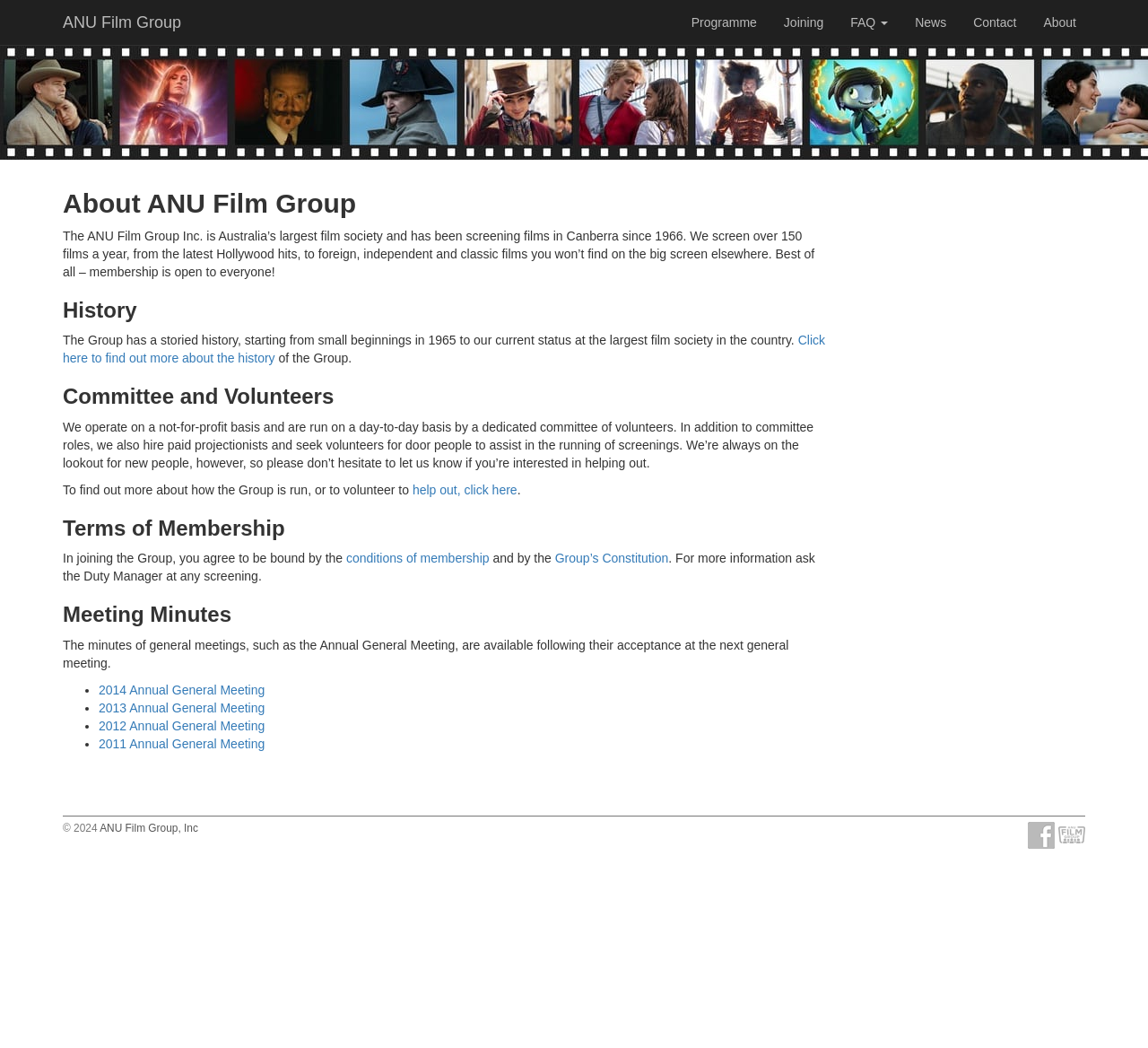Use a single word or phrase to answer the question:
What is the name of the film group?

ANU Film Group